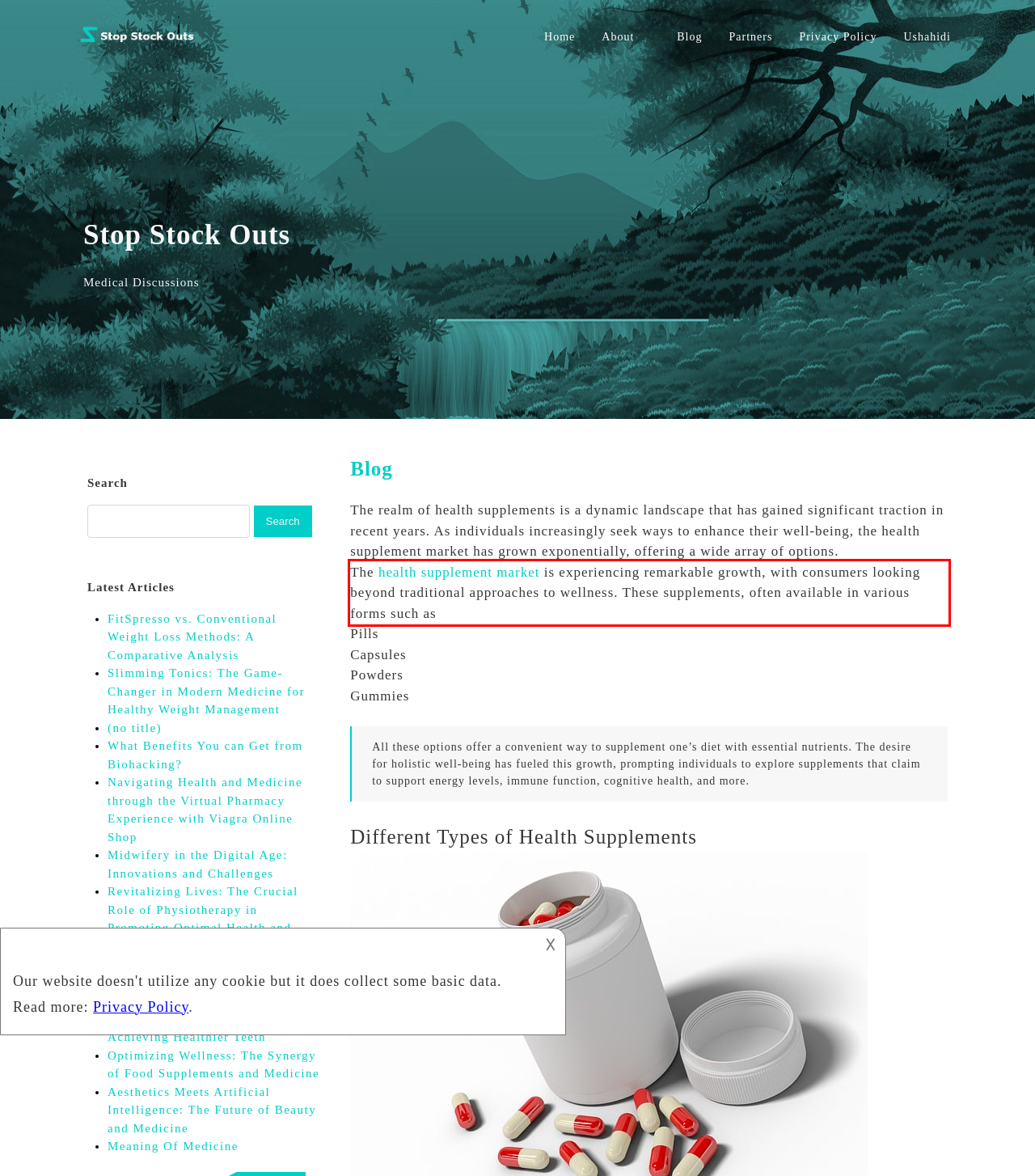You are looking at a screenshot of a webpage with a red rectangle bounding box. Use OCR to identify and extract the text content found inside this red bounding box.

The health supplement market is experiencing remarkable growth, with consumers looking beyond traditional approaches to wellness. These supplements, often available in various forms such as